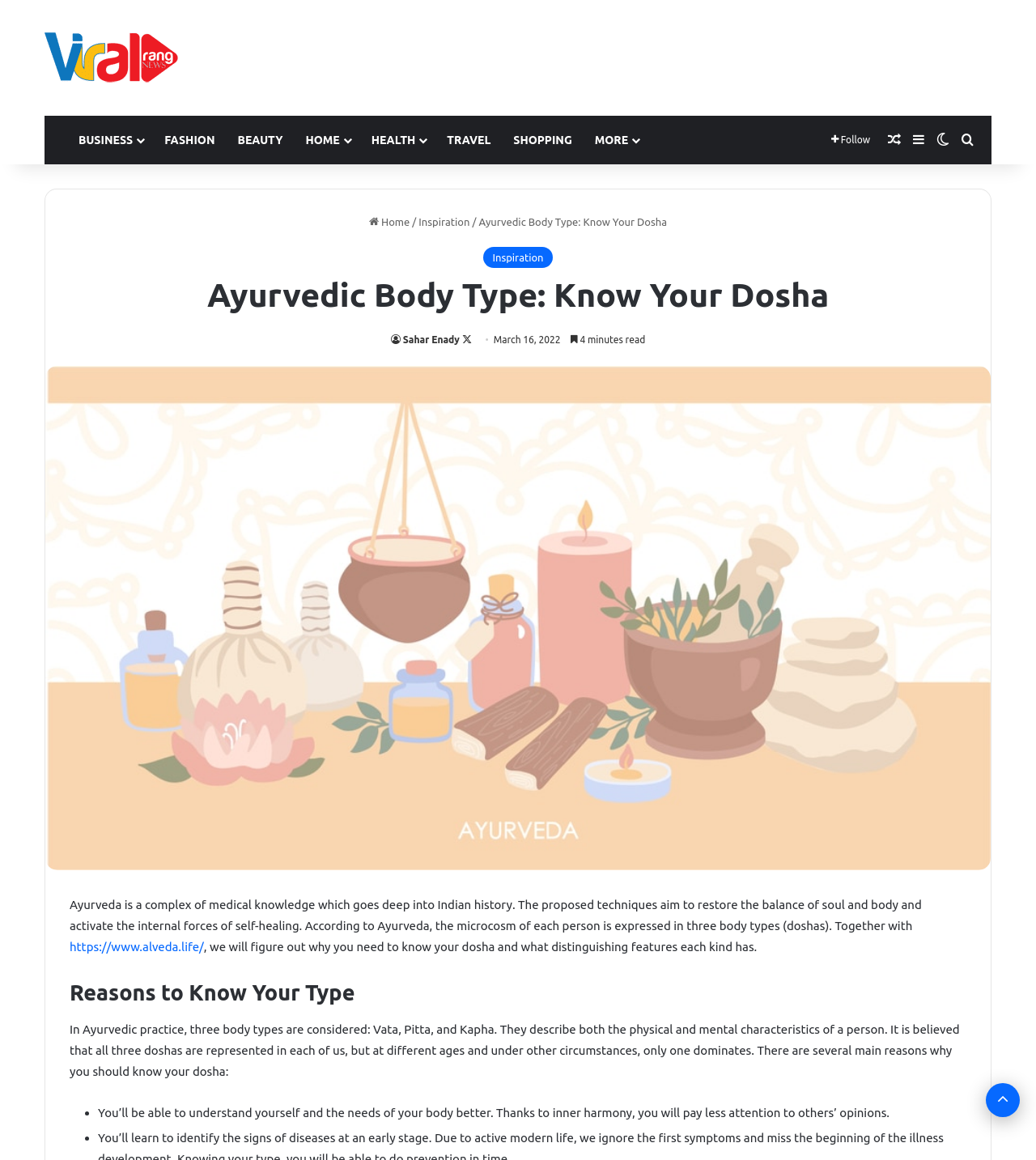Mark the bounding box of the element that matches the following description: "2023 NAFB AQUARIUM".

None